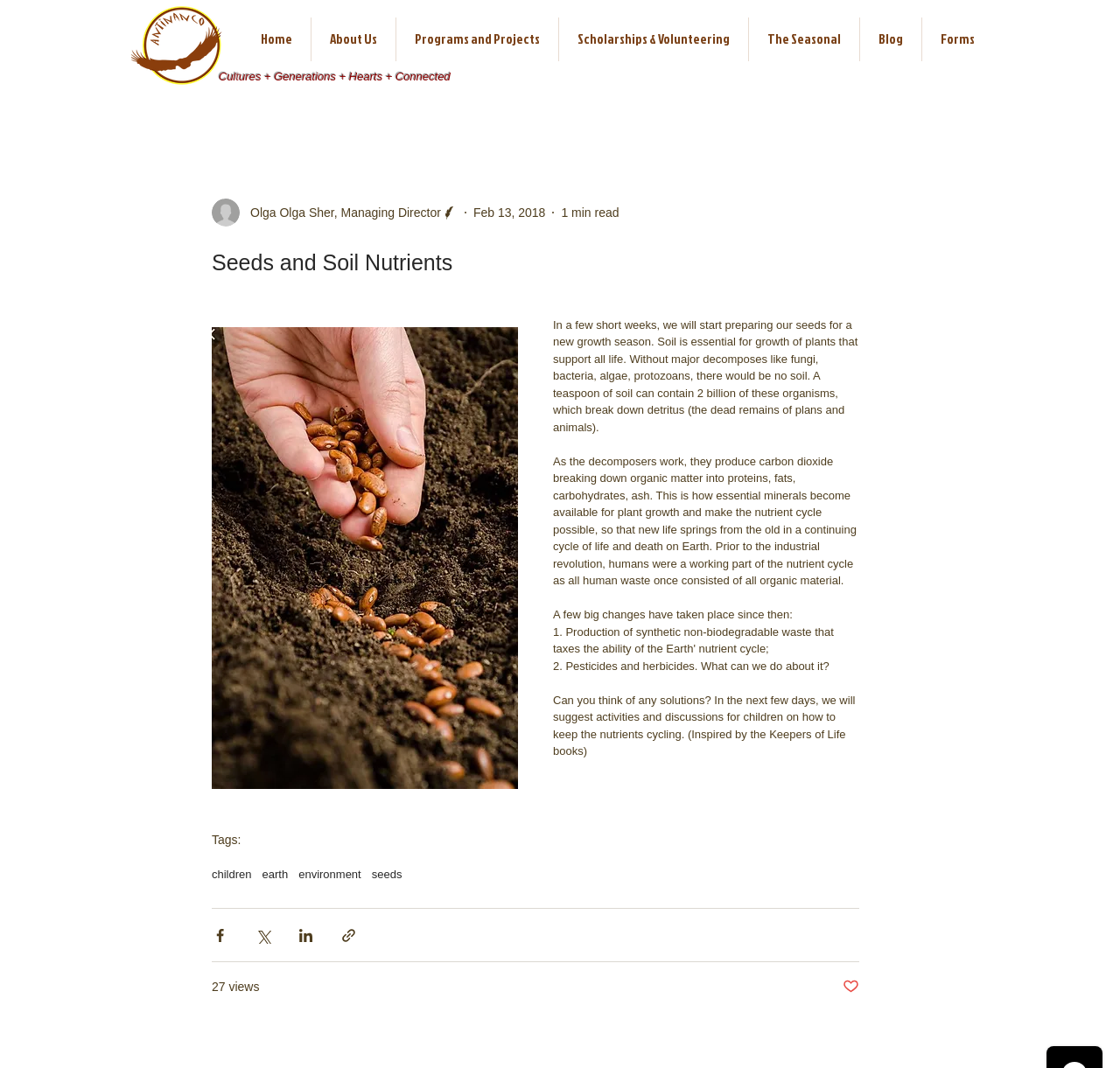Please find the main title text of this webpage.

Cultures + Generations + Hearts + Connected